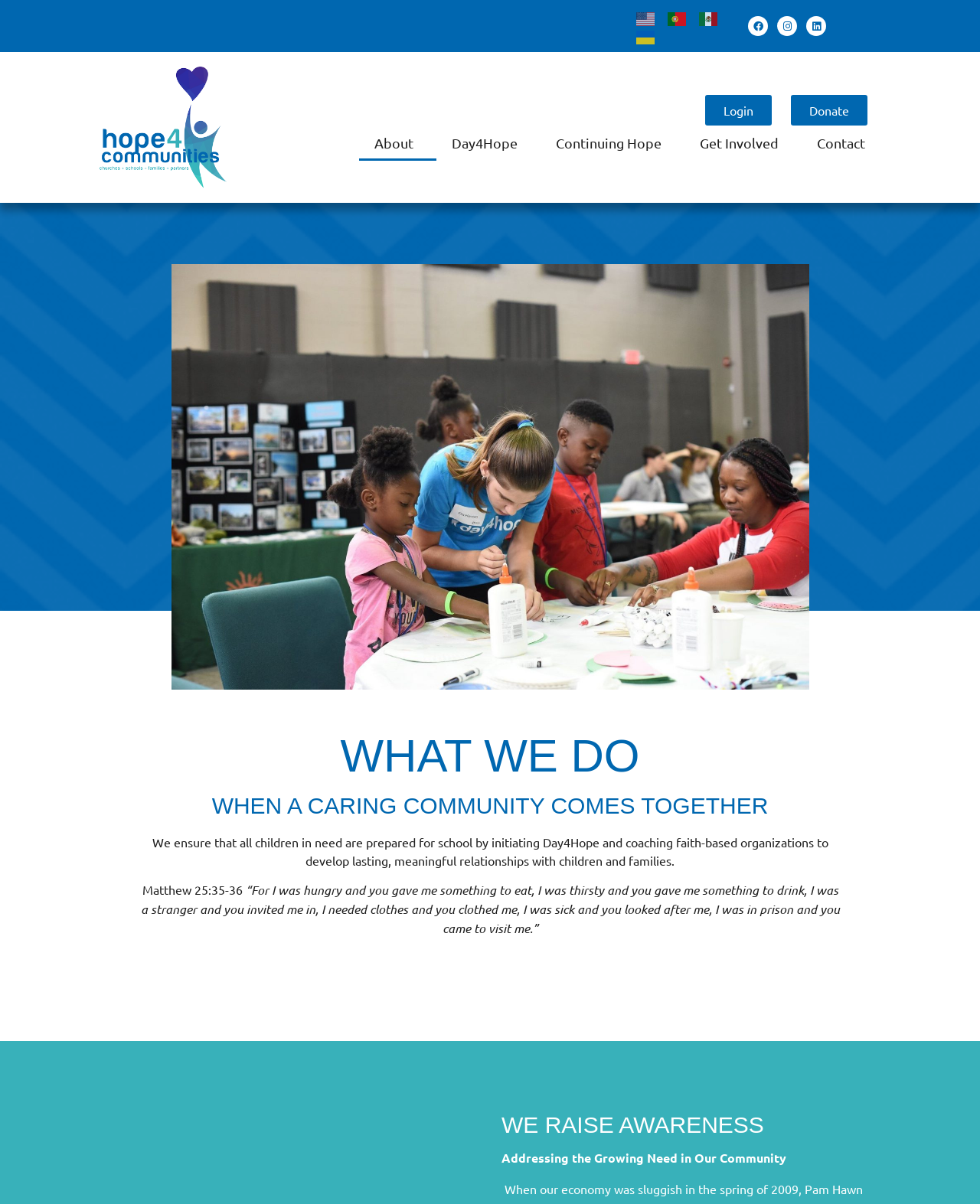Create a full and detailed caption for the entire webpage.

The webpage is about Hope 4 Communities, an organization that serves homeless children and those in need. At the top left, there is a logo of Hope 4 Communities, which is a colorful image. Below the logo, there are several language options, including English, Portuguese, Spanish, and Ukrainian, each represented by a flag icon.

On the top right, there are social media links to Facebook, Instagram, and LinkedIn, each represented by their respective icons. Next to these links, there are buttons to log in and donate.

The main navigation menu is located below the social media links, with options including About, Day4Hope, Continuing Hope, Get Involved, and Contact. Each menu item has a dropdown menu.

The main content of the page is divided into three sections. The first section features a large image with a quote about serving homeless children and those in need. Below the image, there are two headings, "WHAT WE DO" and "WHEN A CARING COMMUNITY COMES TOGETHER", which introduce the organization's mission.

The second section describes the organization's activities, including ensuring that children in need are prepared for school through the Day4Hope program. There is a quote from Matthew 25:35-36 and a passage from the Bible about caring for others.

The third section is headed "WE RAISE AWARENESS" and "Addressing the Growing Need in Our Community", but the content is not explicitly stated.